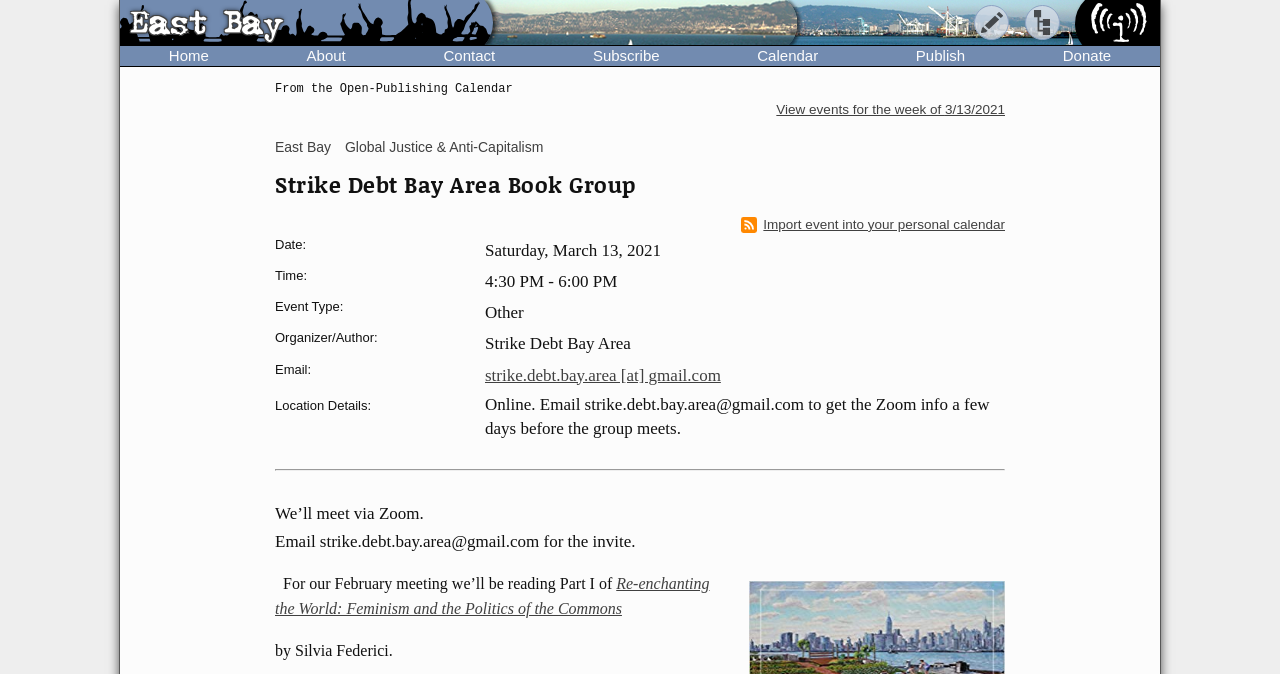Refer to the screenshot and answer the following question in detail:
What is the time range of the event?

I found the answer by looking at the 'Time:' section, which is located below the 'Date:' section. The time range of the event is from 4:30 PM to 6:00 PM.